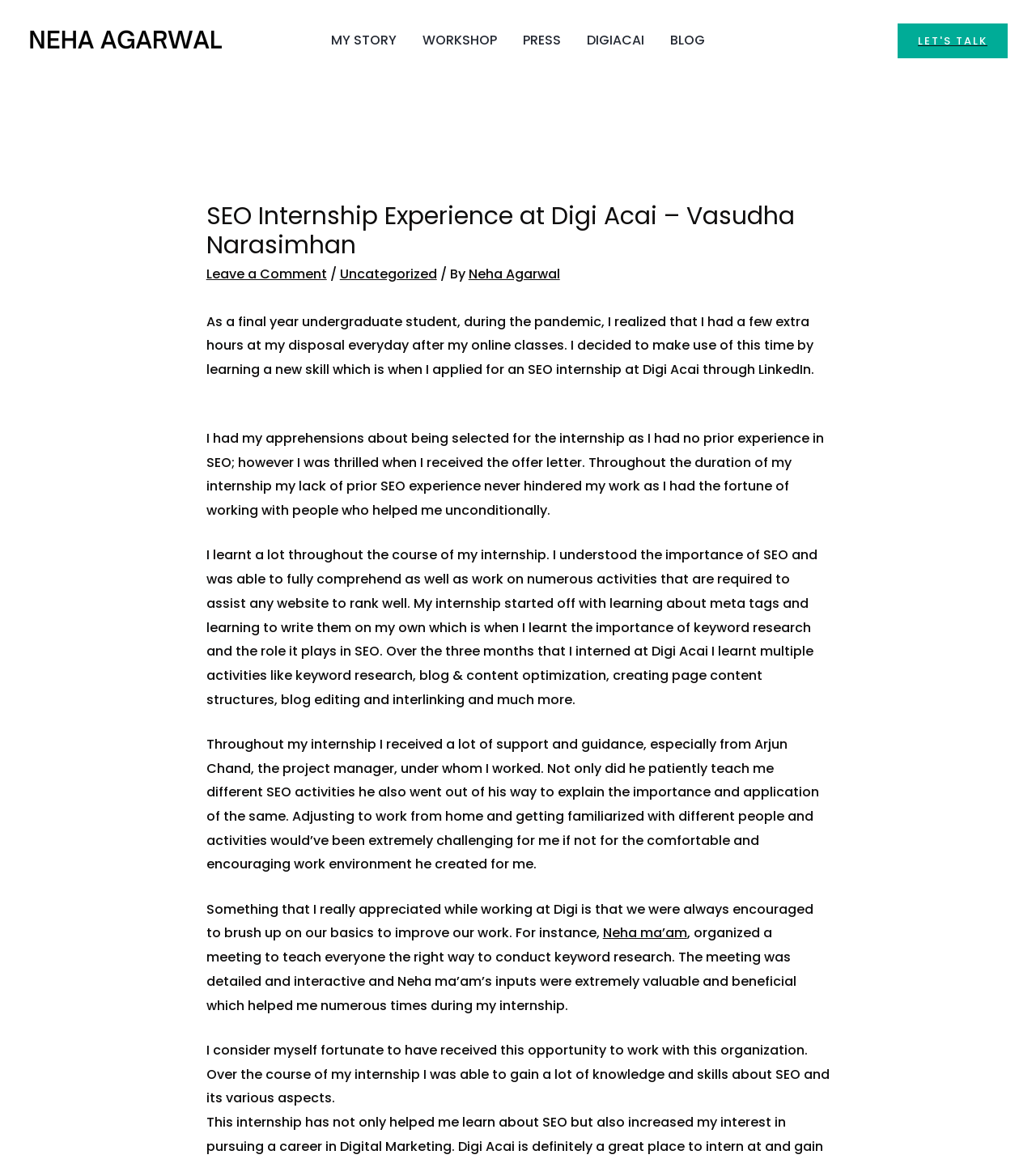Please determine the bounding box coordinates of the element's region to click for the following instruction: "Click on the 'Neha Agarwal' link".

[0.027, 0.026, 0.215, 0.042]